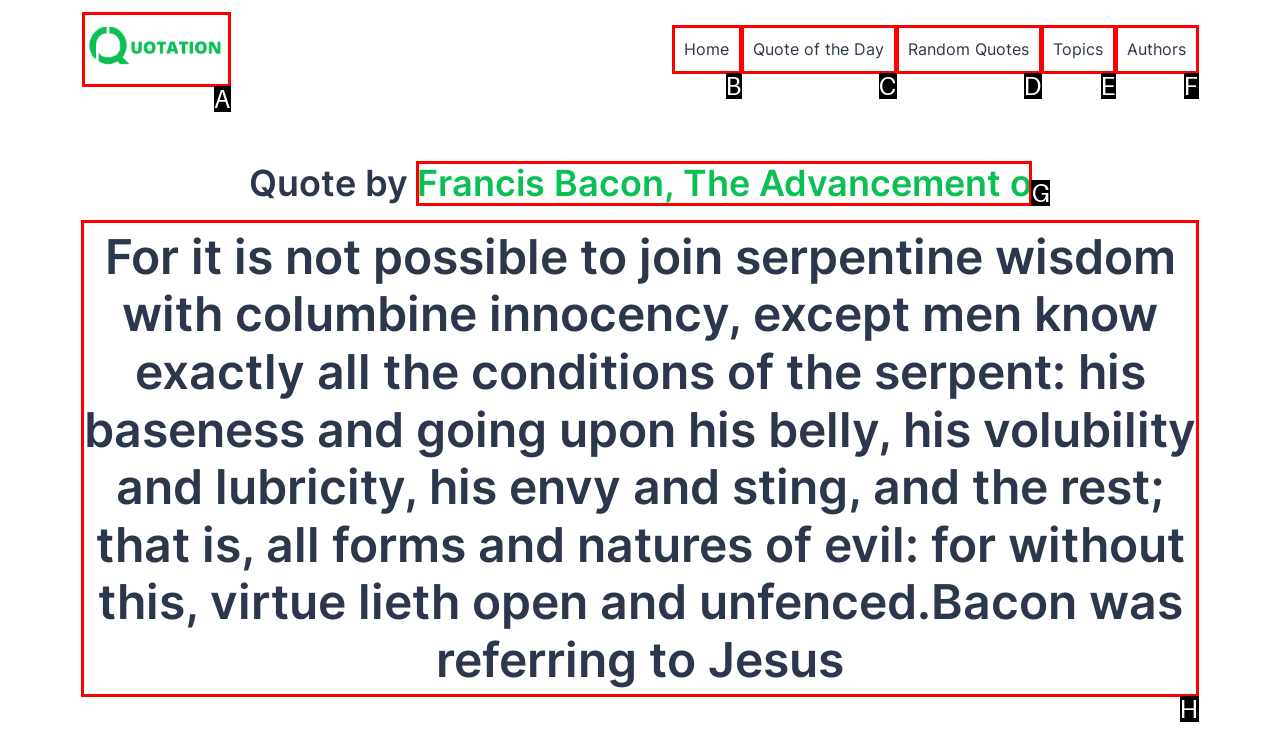Tell me which letter I should select to achieve the following goal: Read the quote by Francis Bacon
Answer with the corresponding letter from the provided options directly.

H